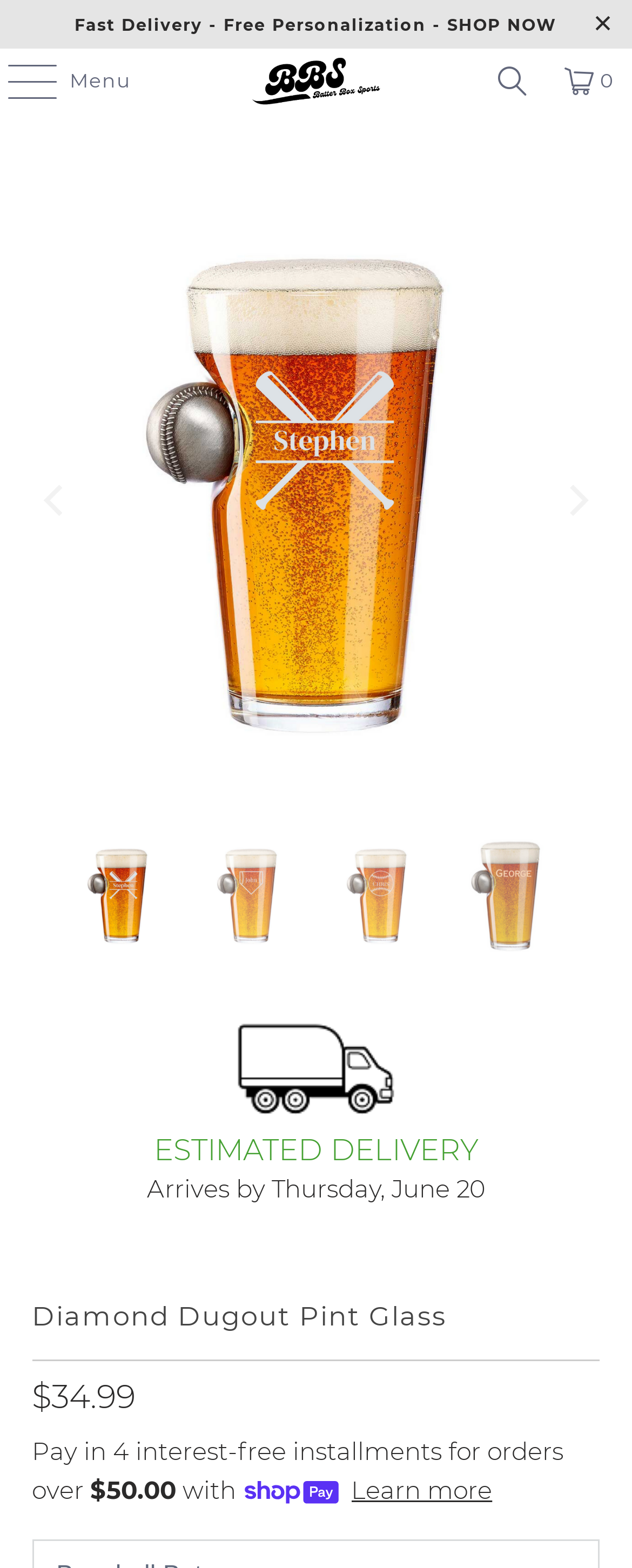Pinpoint the bounding box coordinates of the element to be clicked to execute the instruction: "Call the phone number".

None